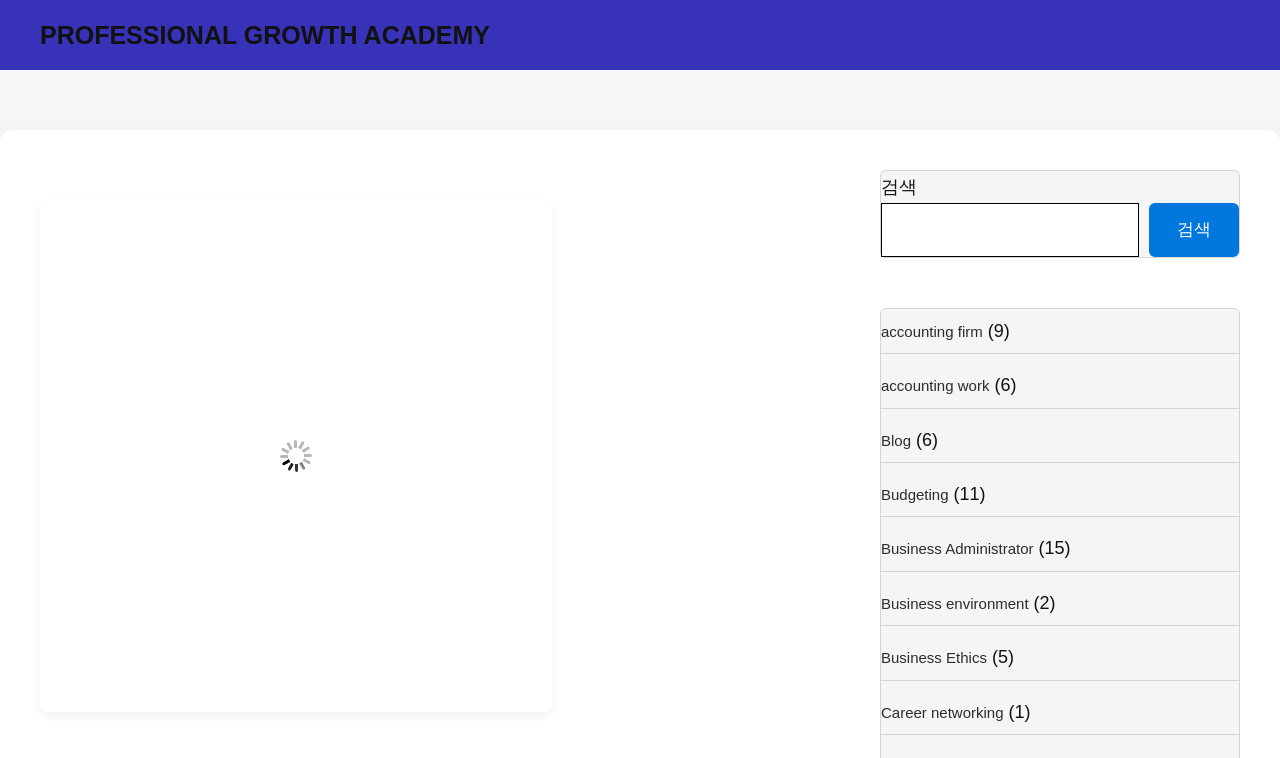How many links are there in the complementary section?
Based on the content of the image, thoroughly explain and answer the question.

I counted the number of link elements within the complementary section, which starts from the element with the bounding box coordinates [0.688, 0.224, 0.969, 0.34]. There are 9 links in total.